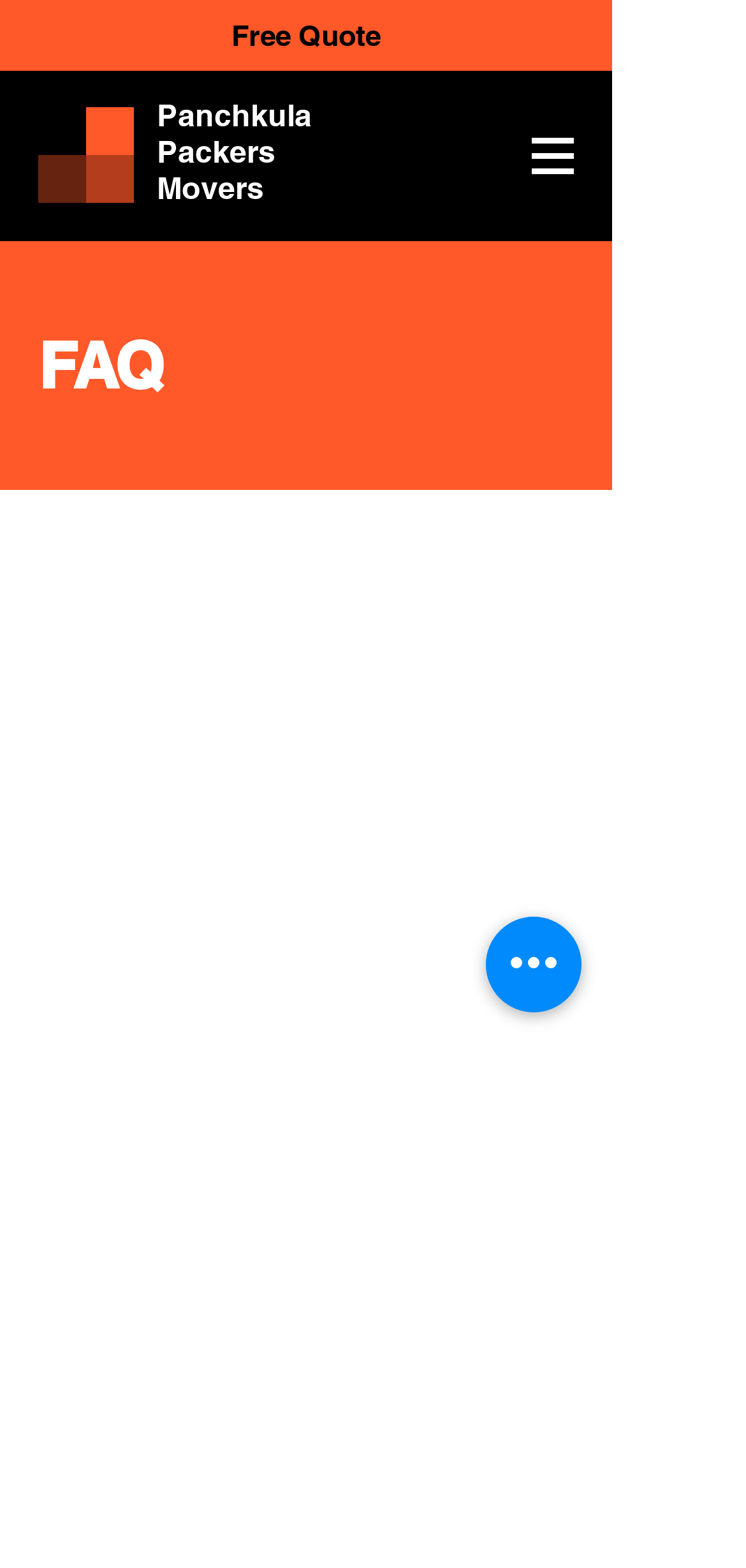What is the function of the 'Open navigation menu' button?
Refer to the screenshot and answer in one word or phrase.

To open navigation menu